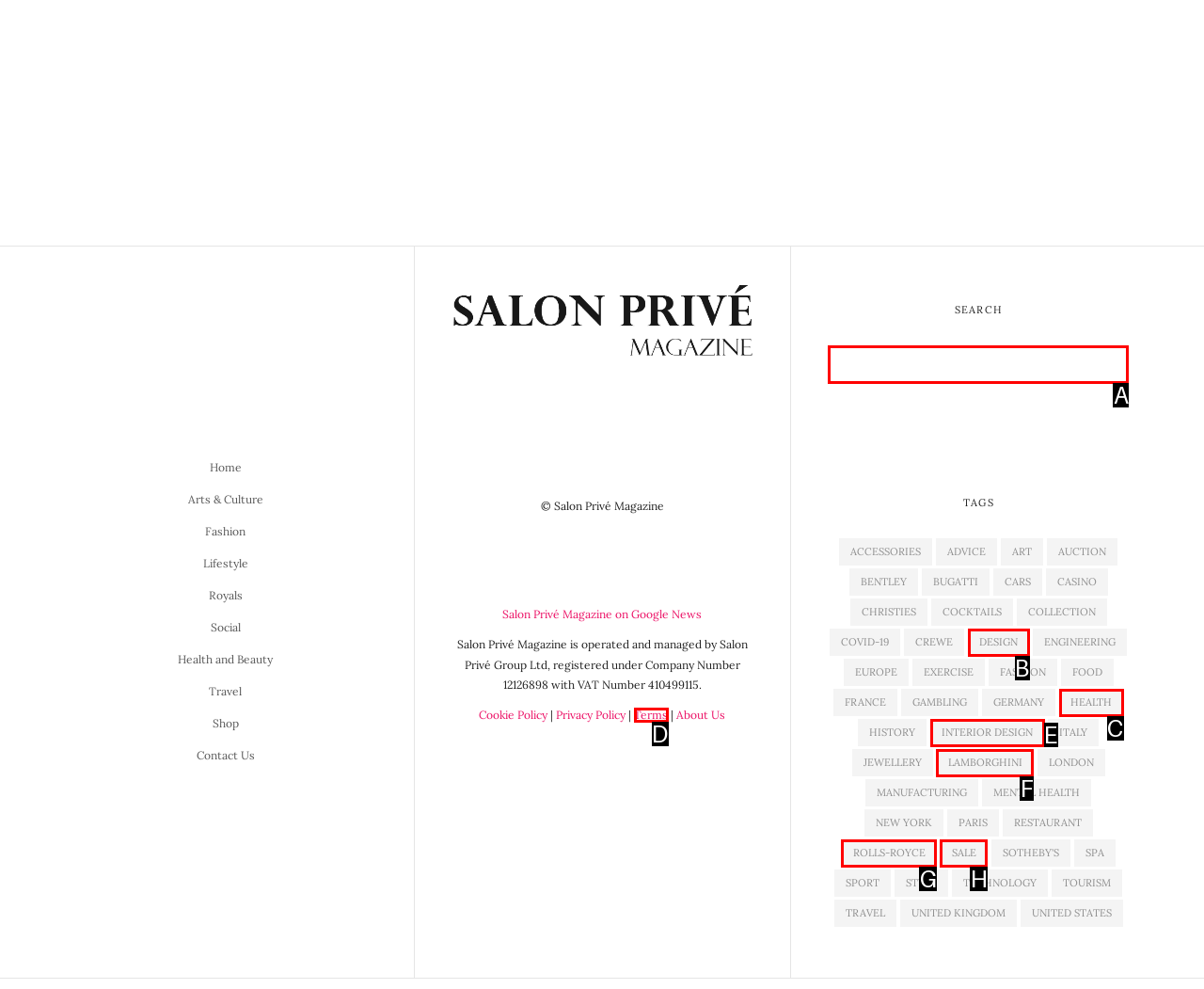Identify the UI element that best fits the description: interior design
Respond with the letter representing the correct option.

E